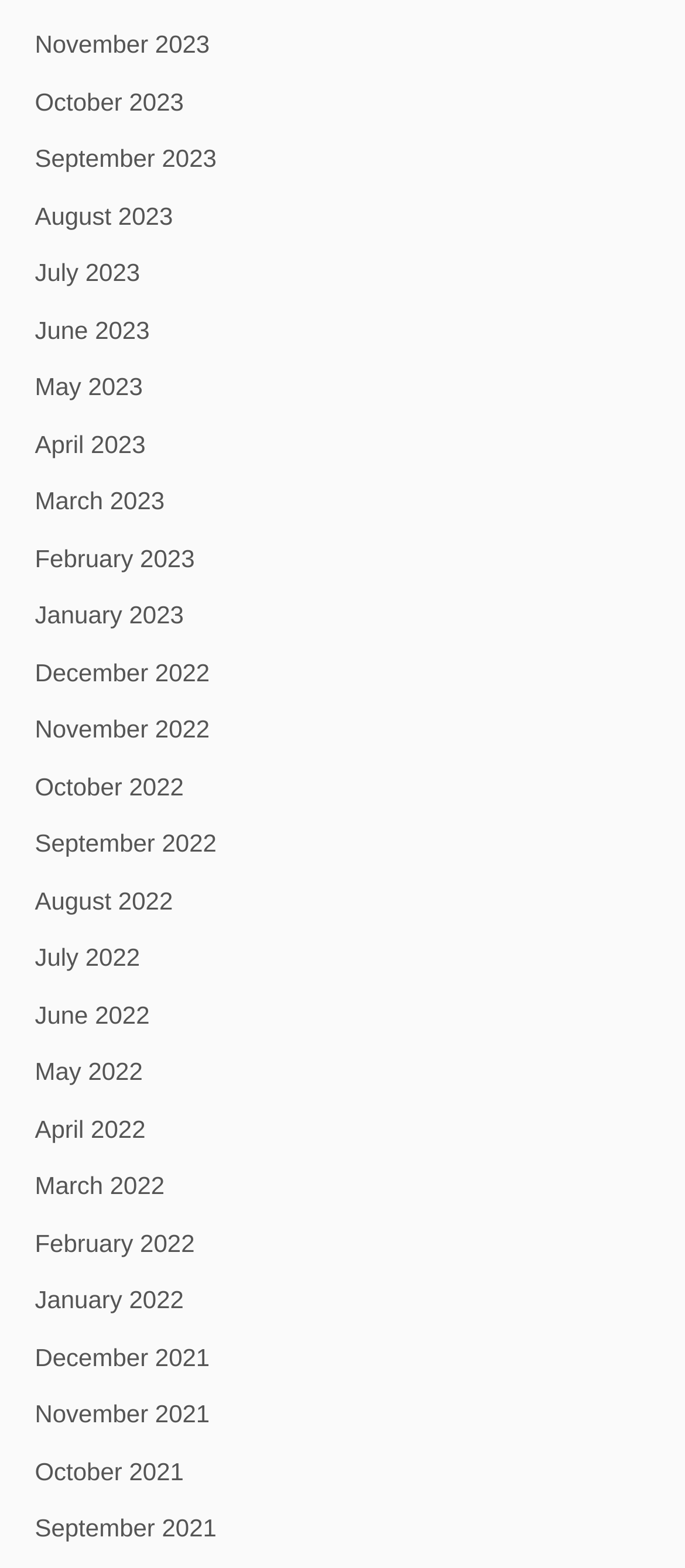What is the earliest month listed?
Provide a comprehensive and detailed answer to the question.

I looked at the list of link elements and found the one with the earliest date, which is December 2021.